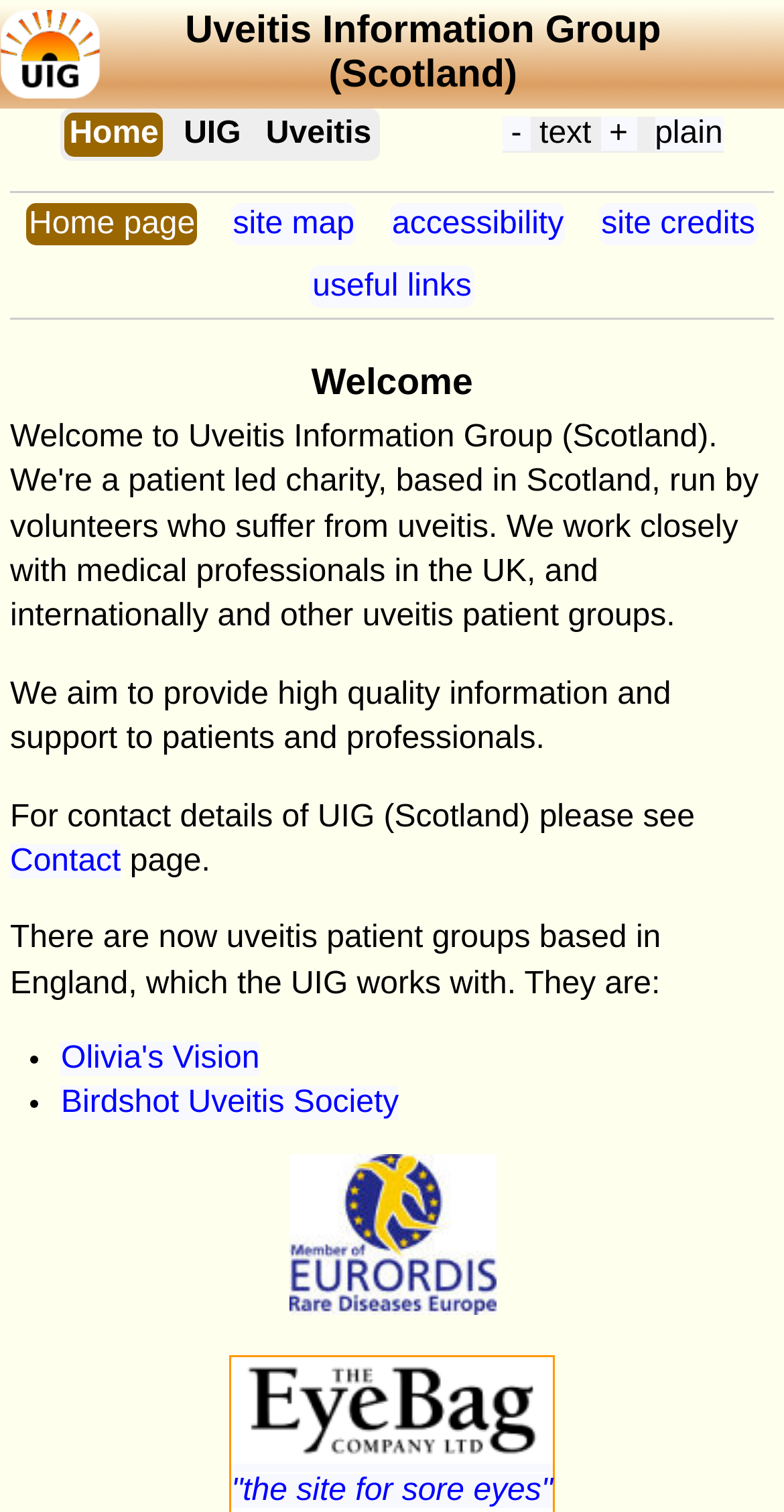Identify the bounding box coordinates of the region I need to click to complete this instruction: "Visit Uveitis page".

[0.334, 0.074, 0.479, 0.104]